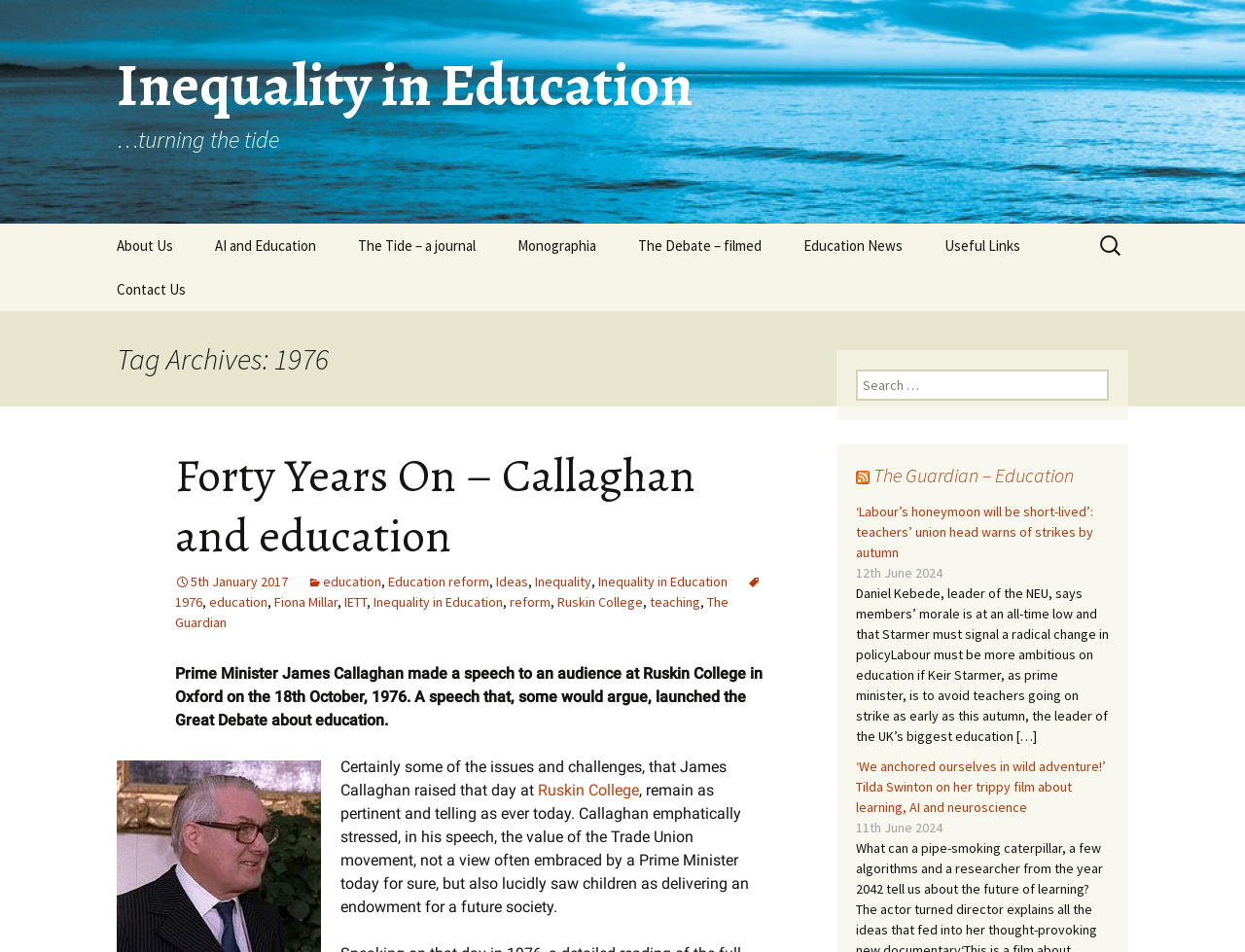Provide a brief response to the question below using a single word or phrase: 
What is the title of the webpage?

1976 | Inequality in Education